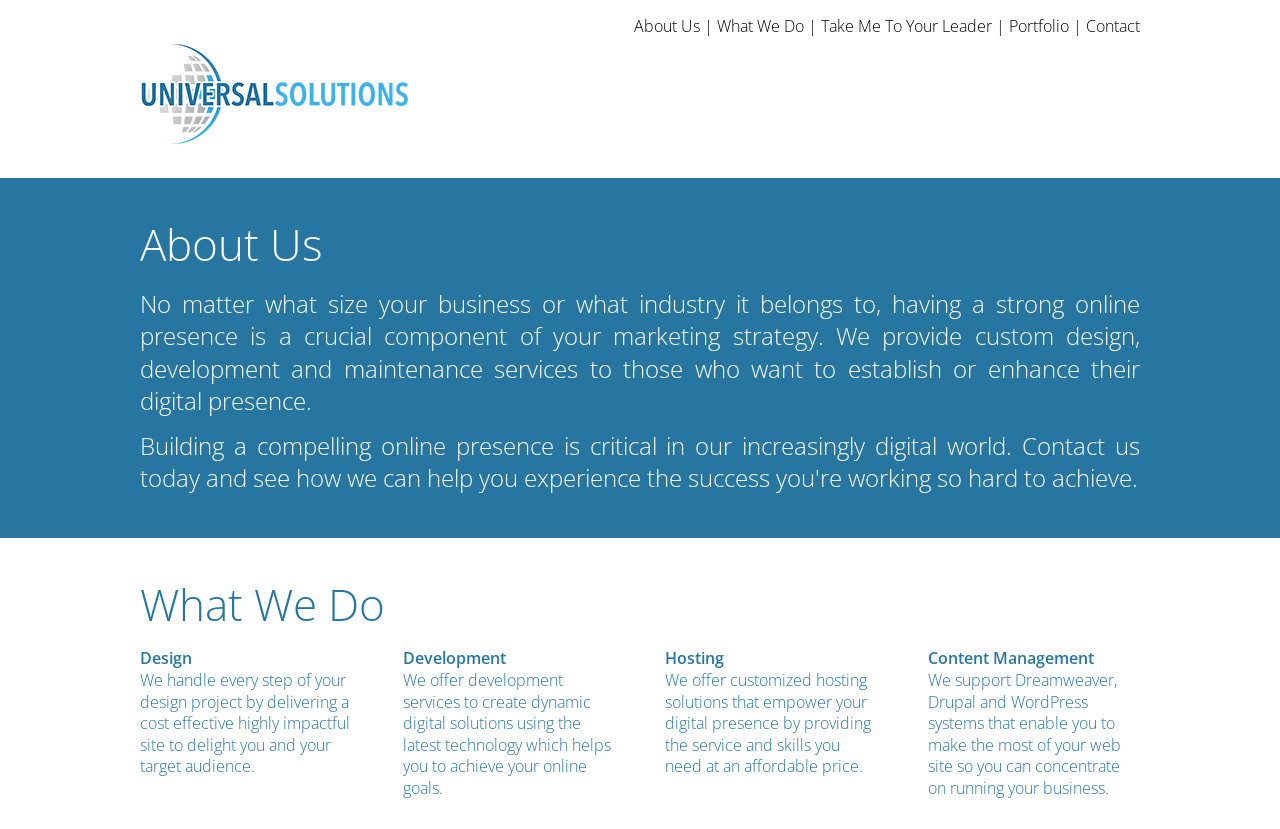How many services are mentioned under 'What We Do'?
Using the visual information, answer the question in a single word or phrase.

4